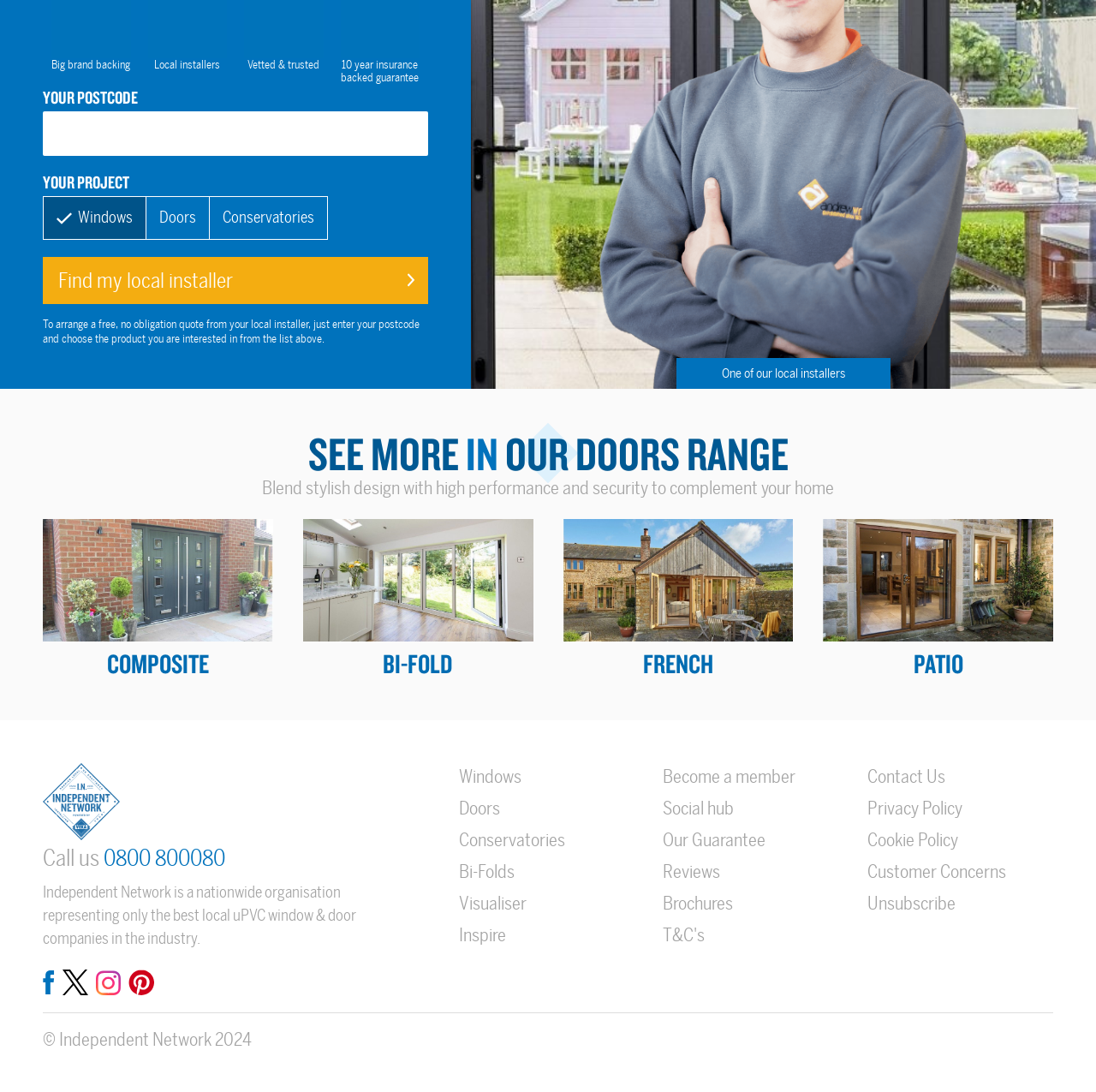What is the purpose of this webpage?
Answer the question in a detailed and comprehensive manner.

Based on the webpage content, it appears that the purpose of this webpage is to help users find a local installer for their window and door needs. The webpage provides a form to enter a postcode and select a product, and then find a local installer.